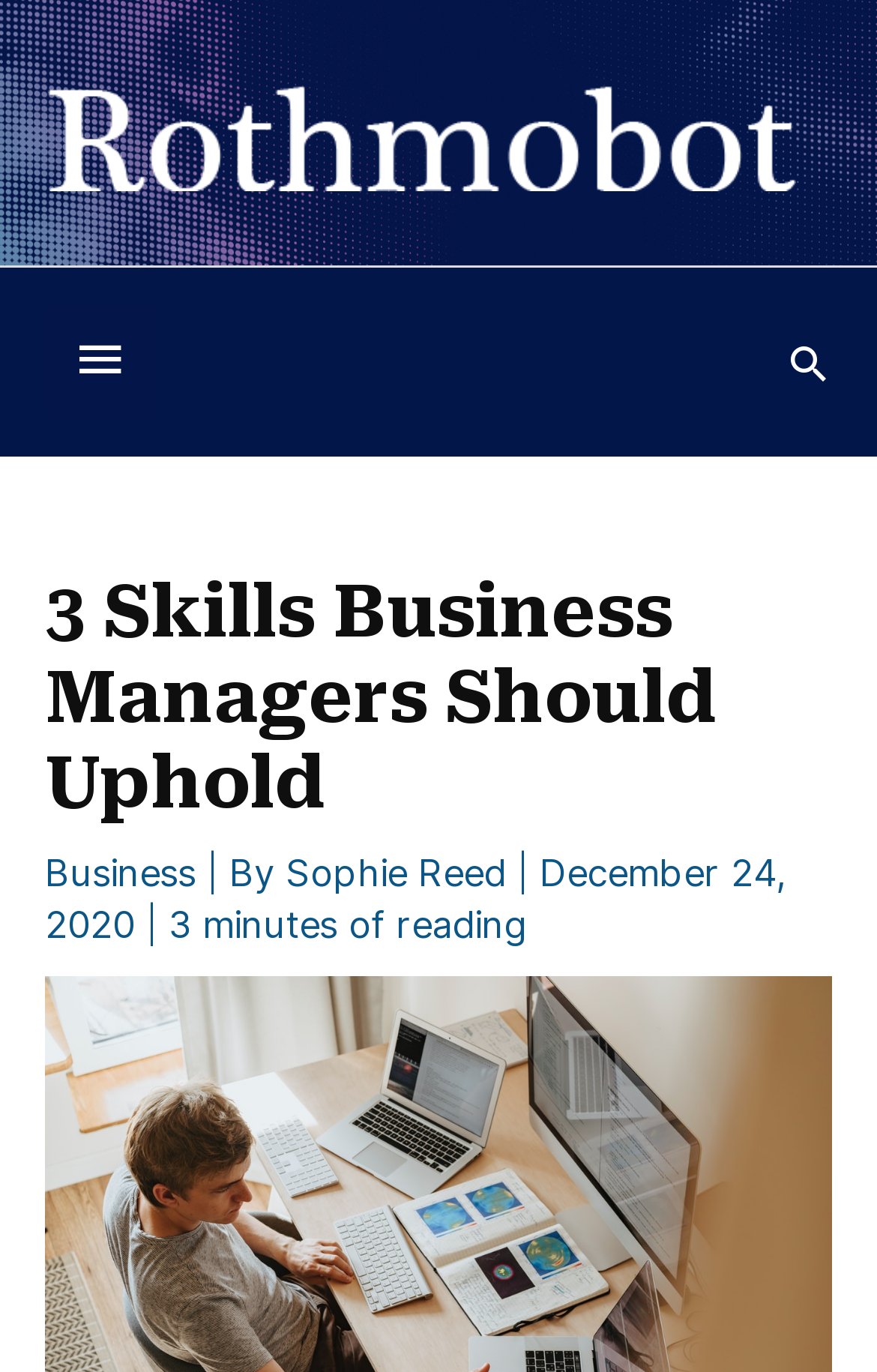Give a one-word or short-phrase answer to the following question: 
What is the category of the article?

Business